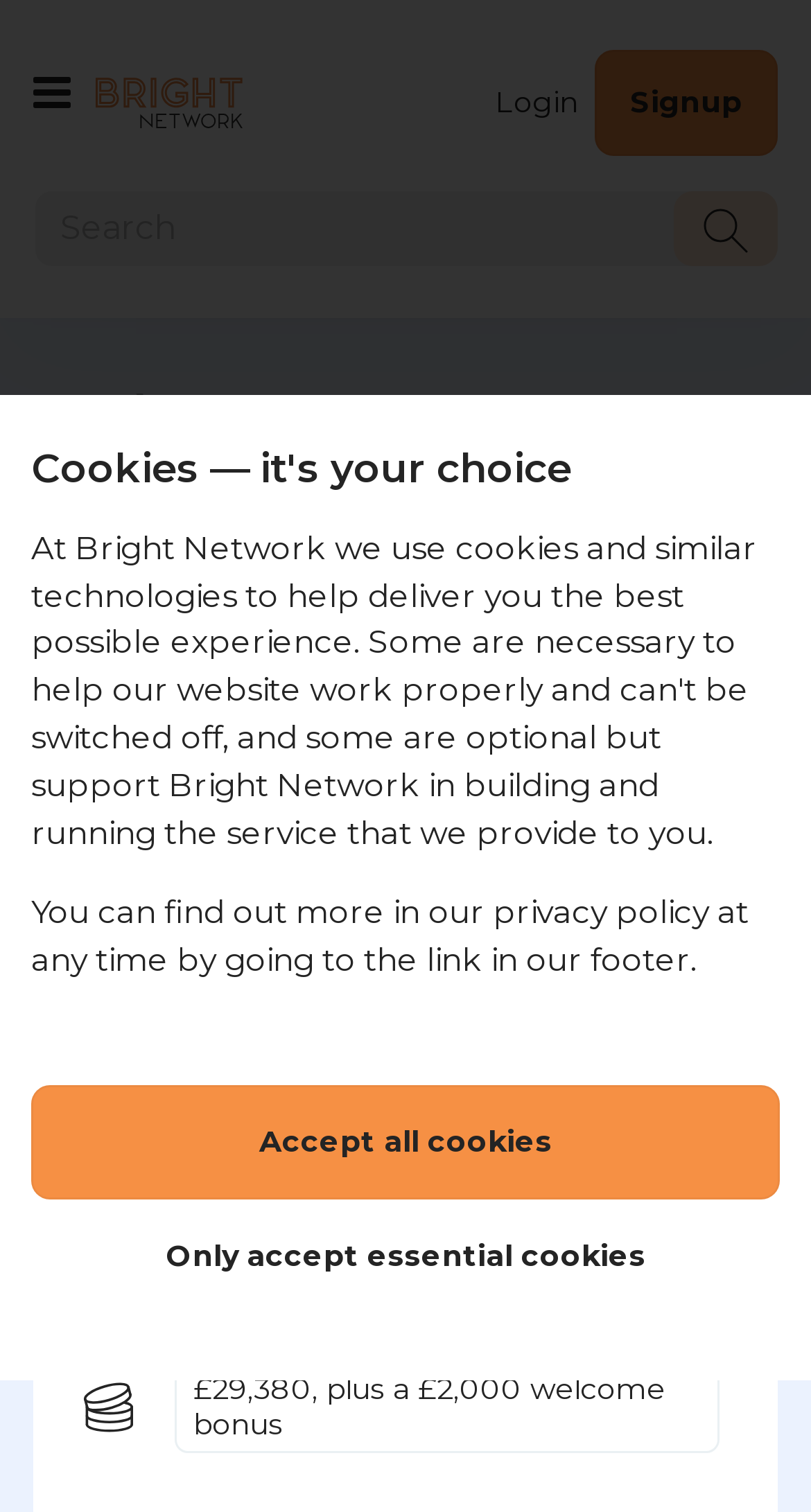Locate the bounding box for the described UI element: "Accept all cookies". Ensure the coordinates are four float numbers between 0 and 1, formatted as [left, top, right, bottom].

[0.038, 0.718, 0.962, 0.793]